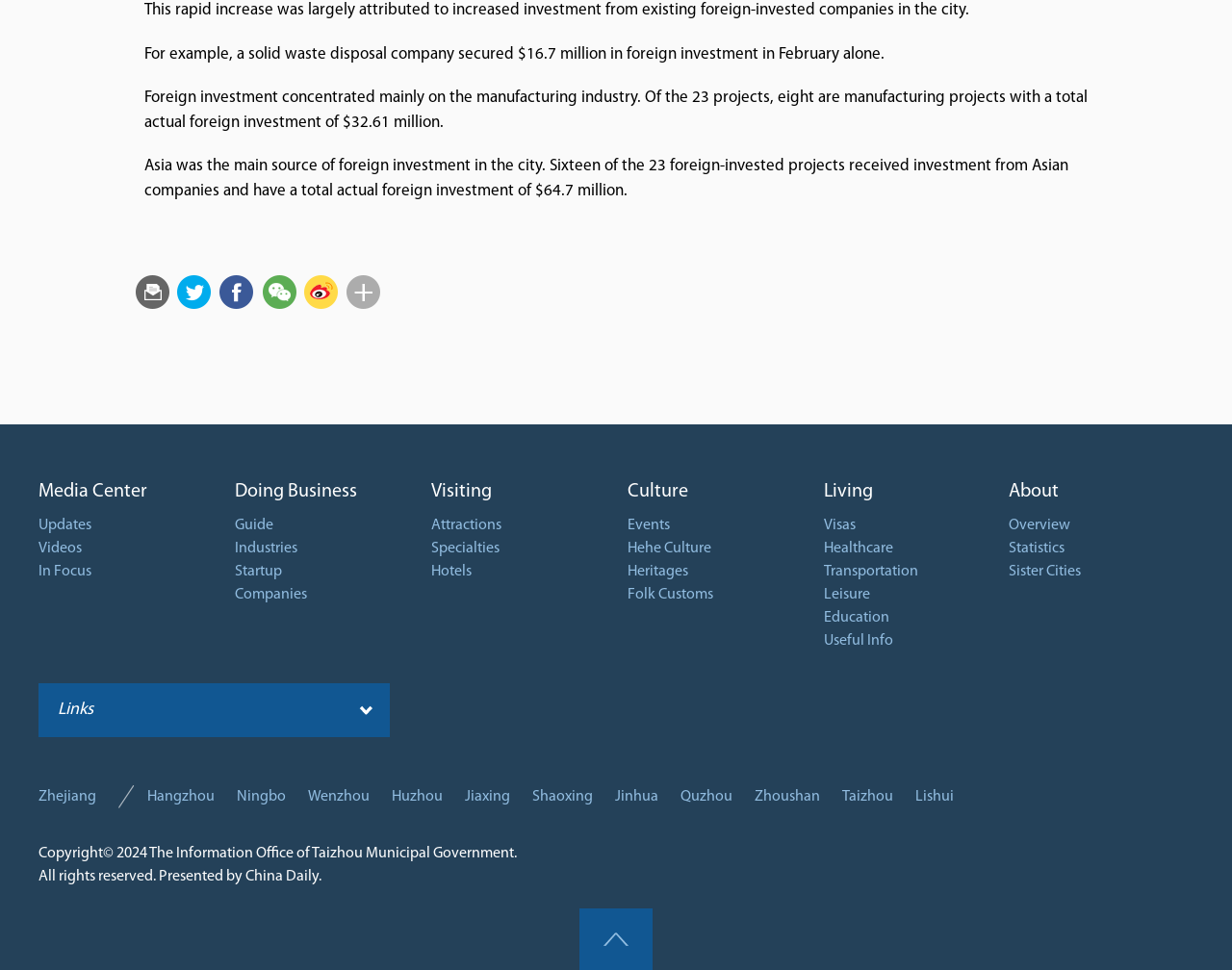Determine the bounding box coordinates for the UI element described. Format the coordinates as (top-left x, top-left y, bottom-right x, bottom-right y) and ensure all values are between 0 and 1. Element description: Media Center

[0.031, 0.497, 0.12, 0.517]